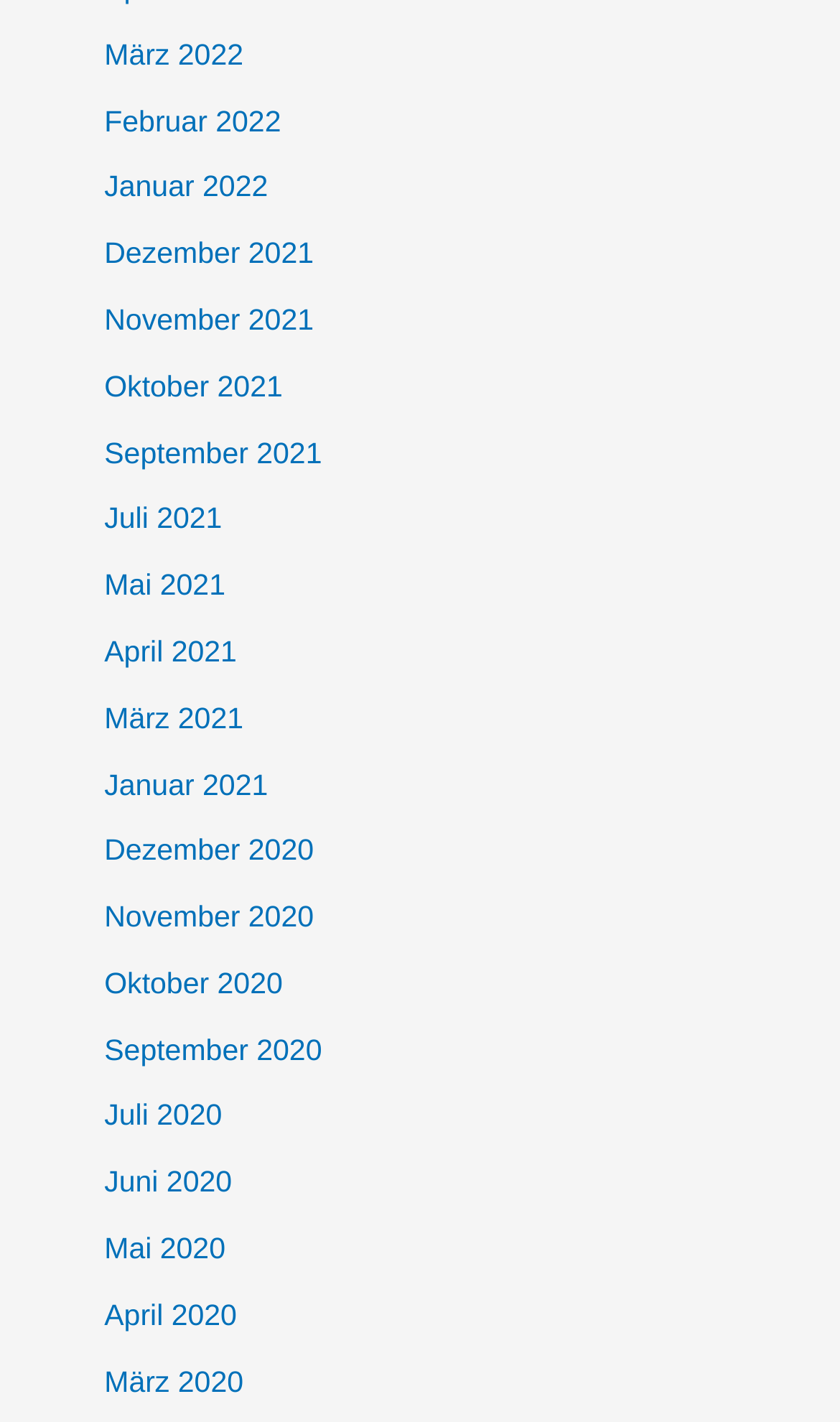Highlight the bounding box coordinates of the element that should be clicked to carry out the following instruction: "view September 2020". The coordinates must be given as four float numbers ranging from 0 to 1, i.e., [left, top, right, bottom].

[0.124, 0.727, 0.383, 0.749]